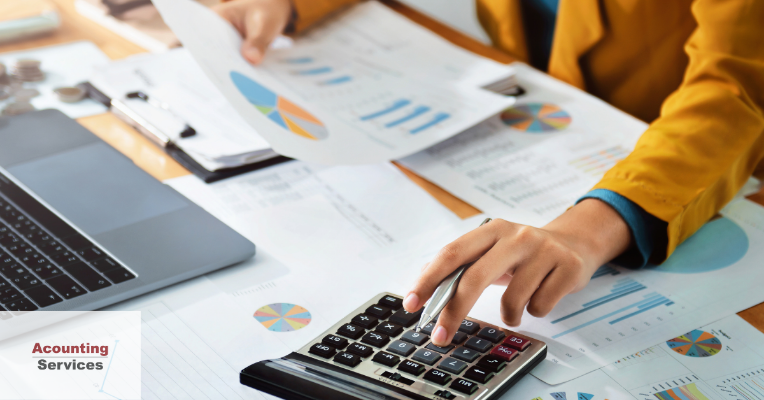Offer a detailed explanation of the image's components.

The image depicts a professional setting focused on accounting services. In the foreground, a person is actively engaged with a calculator, pressing buttons with precision as they work through financial data. Numerous documents and reports scatter across a wooden table, featuring colorful pie charts and graphs that signify detailed analysis and planning. To the left, a sleek laptop is open, suggesting the use of technology in managing financial tasks. This image likely emphasizes the importance of effective document management in handling audits, aligning with the theme of streamlining accounting practices in Dubai. The caption on the image reads “Accounting Services,” highlighting the professional context and expertise involved in financial management.